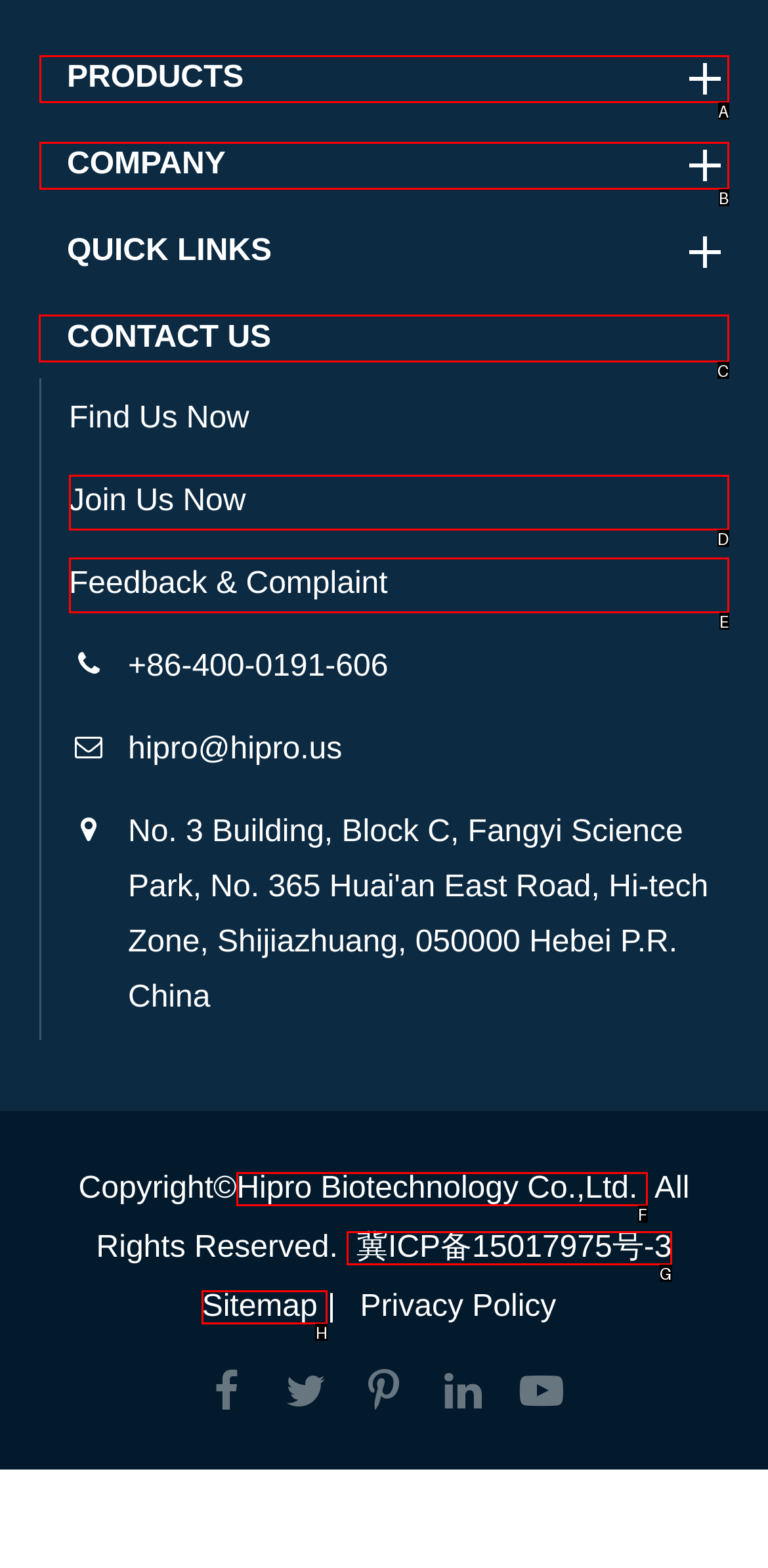Identify the correct UI element to click for the following task: click see more Choose the option's letter based on the given choices.

None